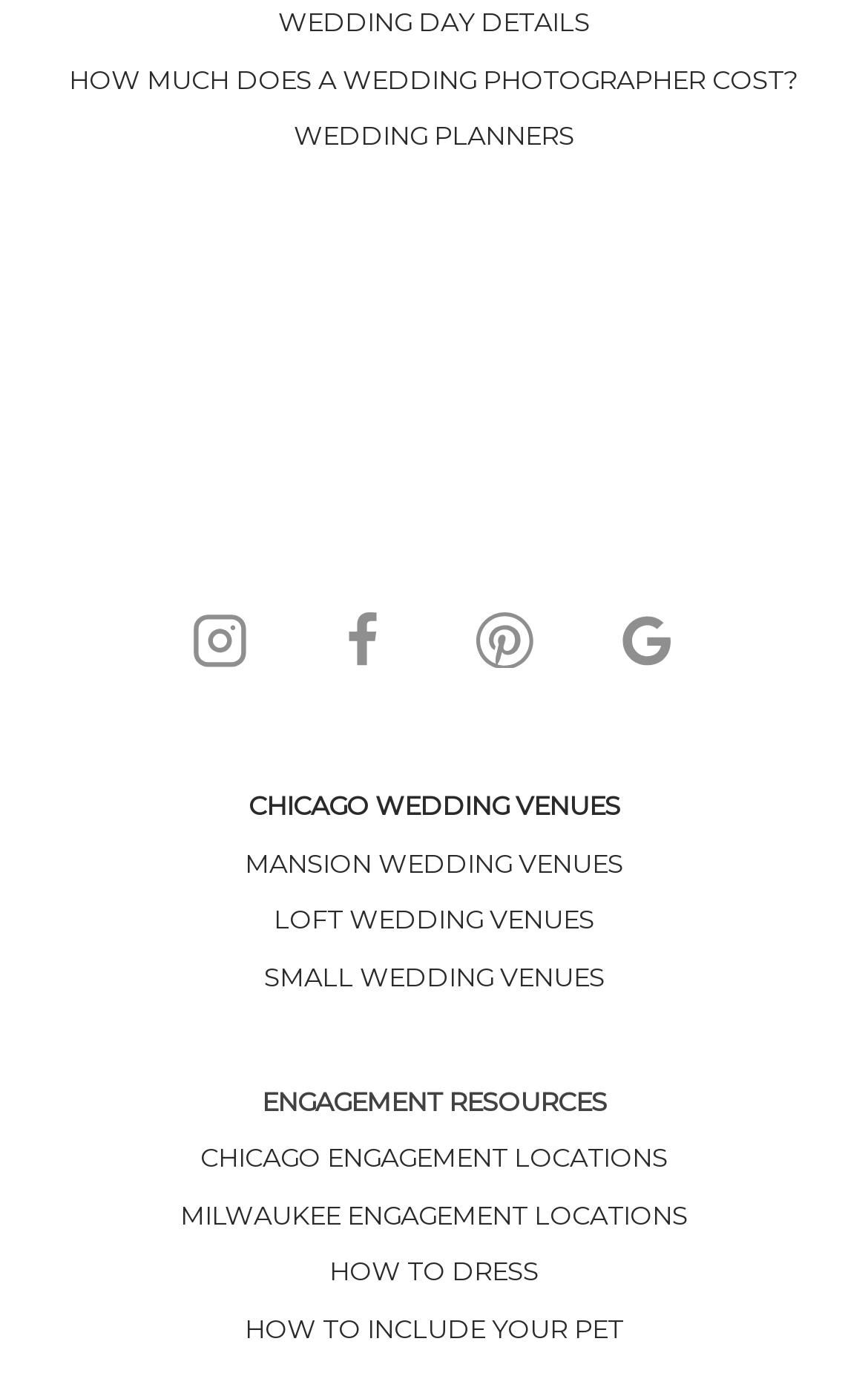Answer this question using a single word or a brief phrase:
How many engagement locations are listed for Milwaukee?

1